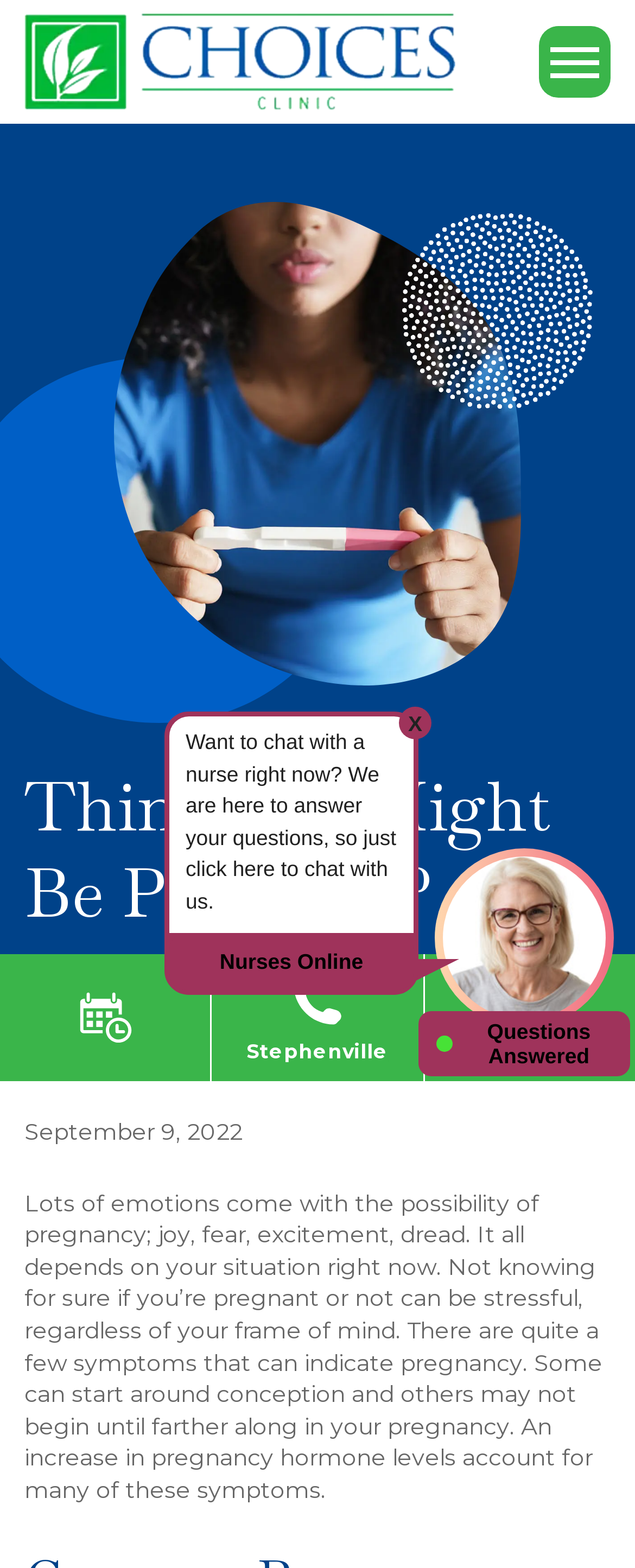How many links are there to make an appointment?
Give a one-word or short phrase answer based on the image.

3